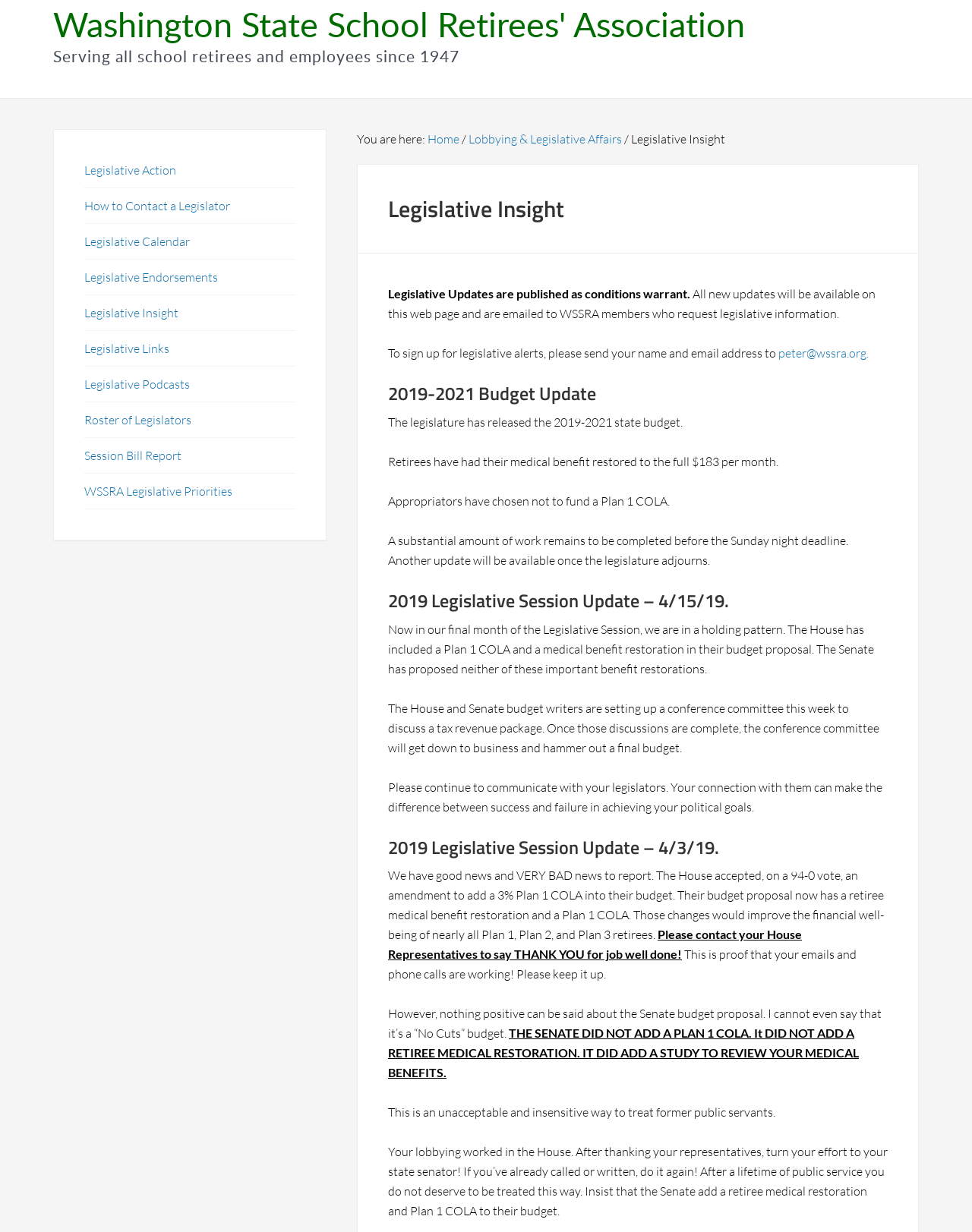Identify the bounding box coordinates of the clickable section necessary to follow the following instruction: "Learn about WSSRA Legislative Priorities". The coordinates should be presented as four float numbers from 0 to 1, i.e., [left, top, right, bottom].

[0.087, 0.392, 0.239, 0.405]